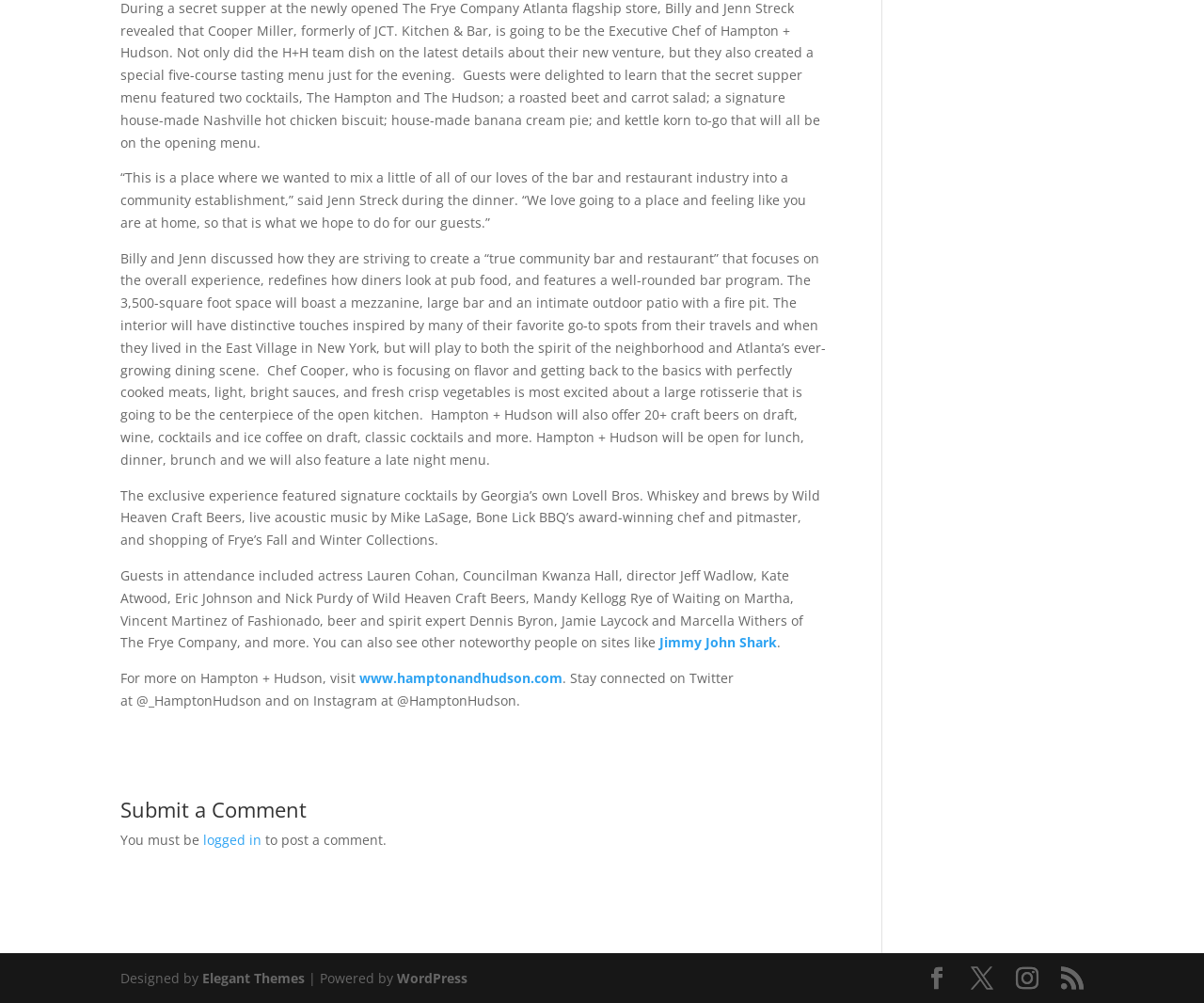Show the bounding box coordinates of the element that should be clicked to complete the task: "Visit Hampton + Hudson website".

[0.298, 0.667, 0.467, 0.685]